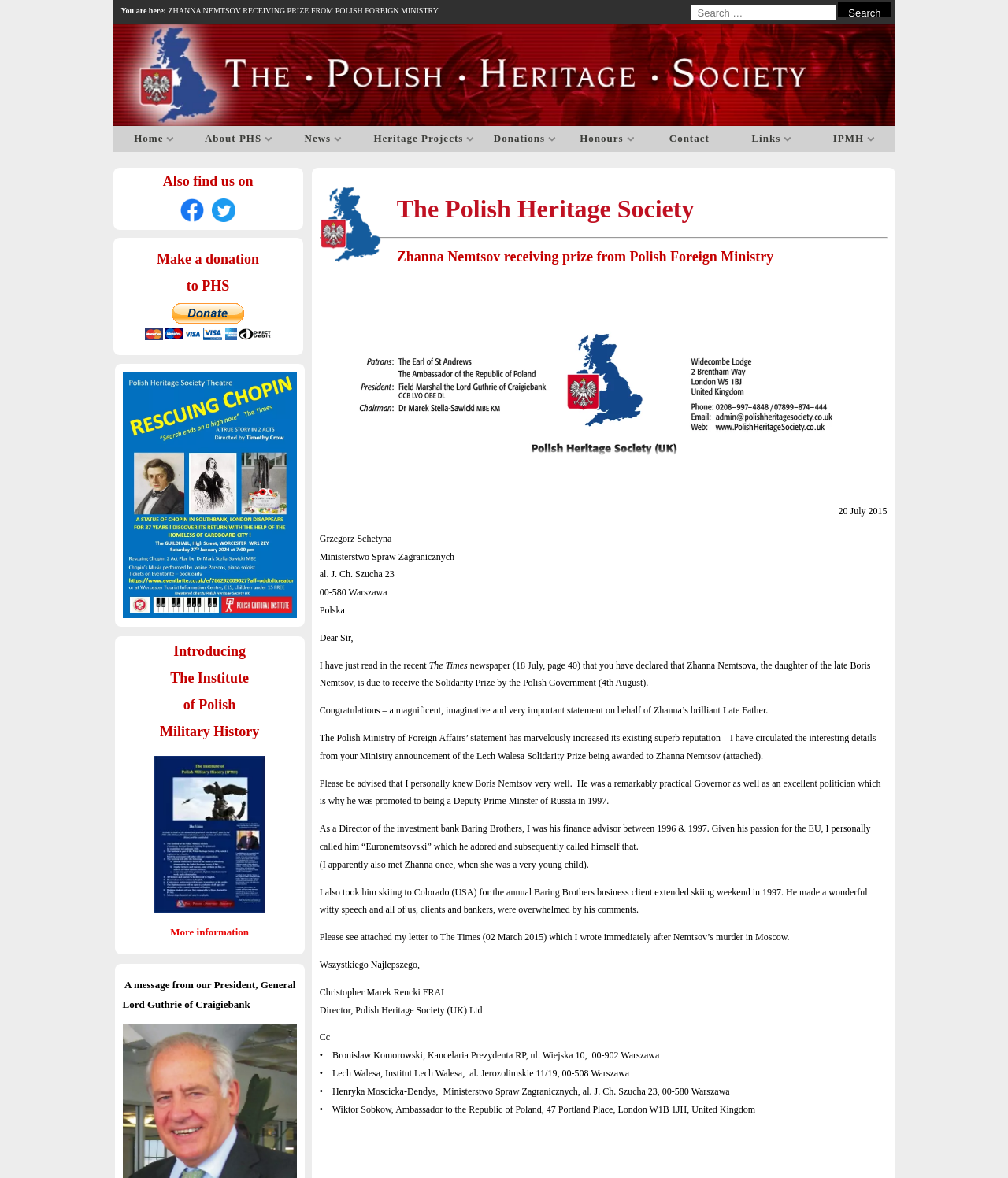Determine the bounding box coordinates of the section to be clicked to follow the instruction: "Read more about IPMH". The coordinates should be given as four float numbers between 0 and 1, formatted as [left, top, right, bottom].

[0.826, 0.112, 0.857, 0.122]